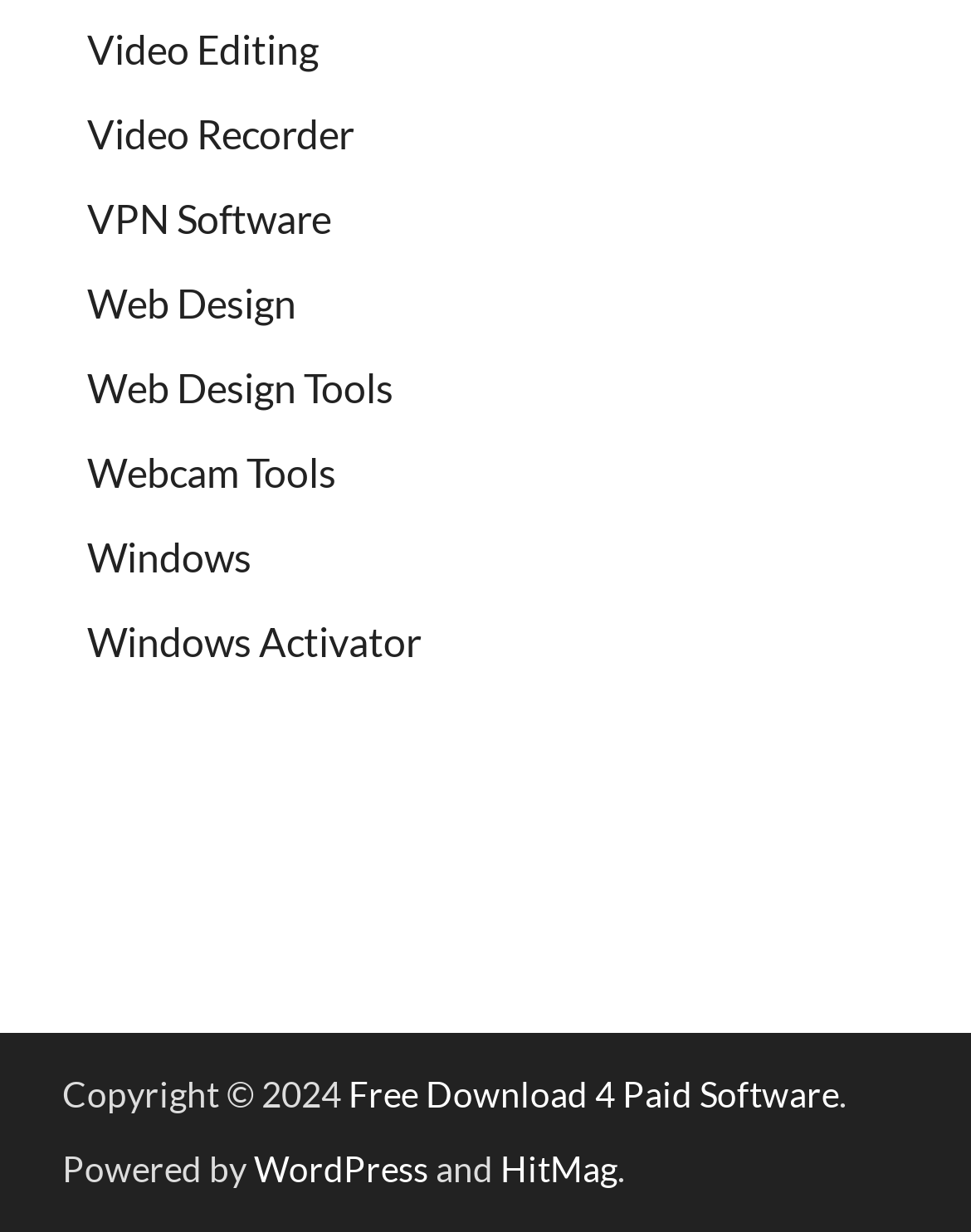Predict the bounding box coordinates of the area that should be clicked to accomplish the following instruction: "Visit Web Design Tools". The bounding box coordinates should consist of four float numbers between 0 and 1, i.e., [left, top, right, bottom].

[0.09, 0.294, 0.405, 0.332]